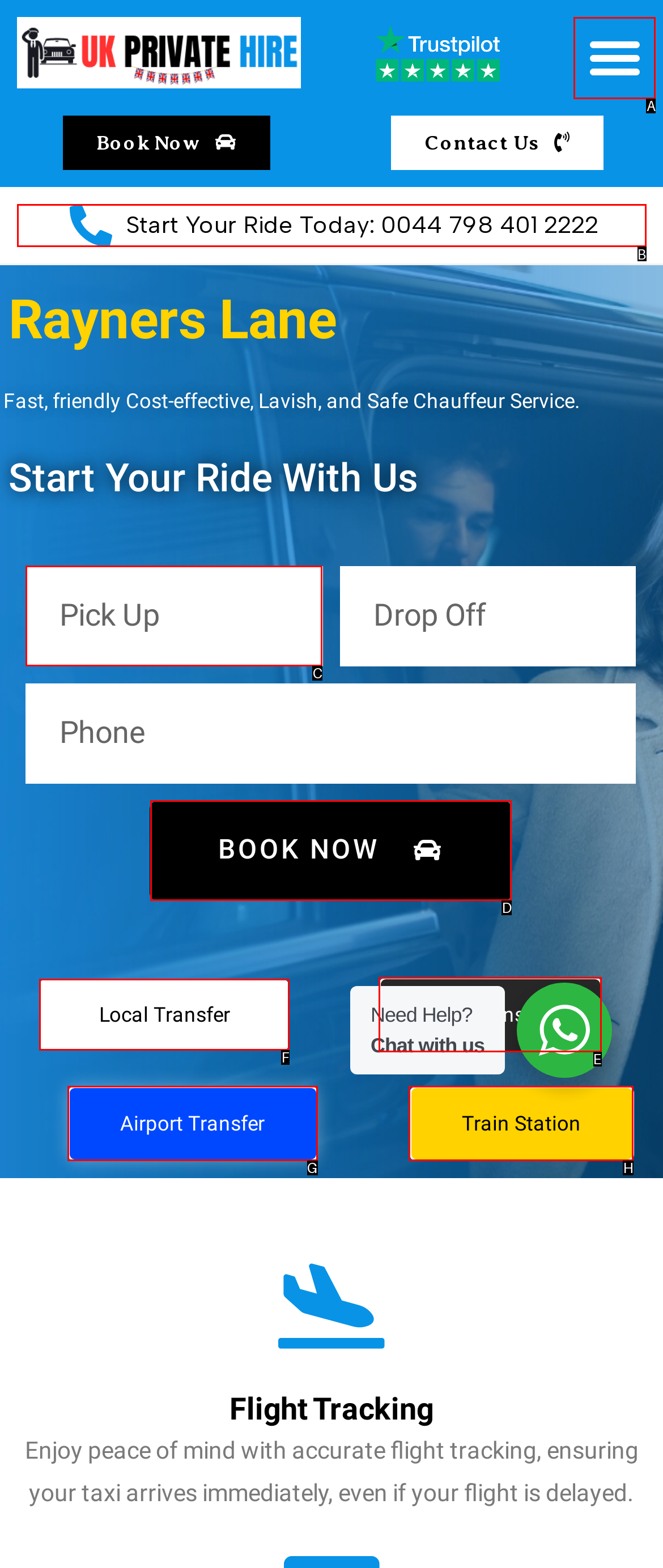Select the HTML element that matches the description: Menu
Respond with the letter of the correct choice from the given options directly.

A